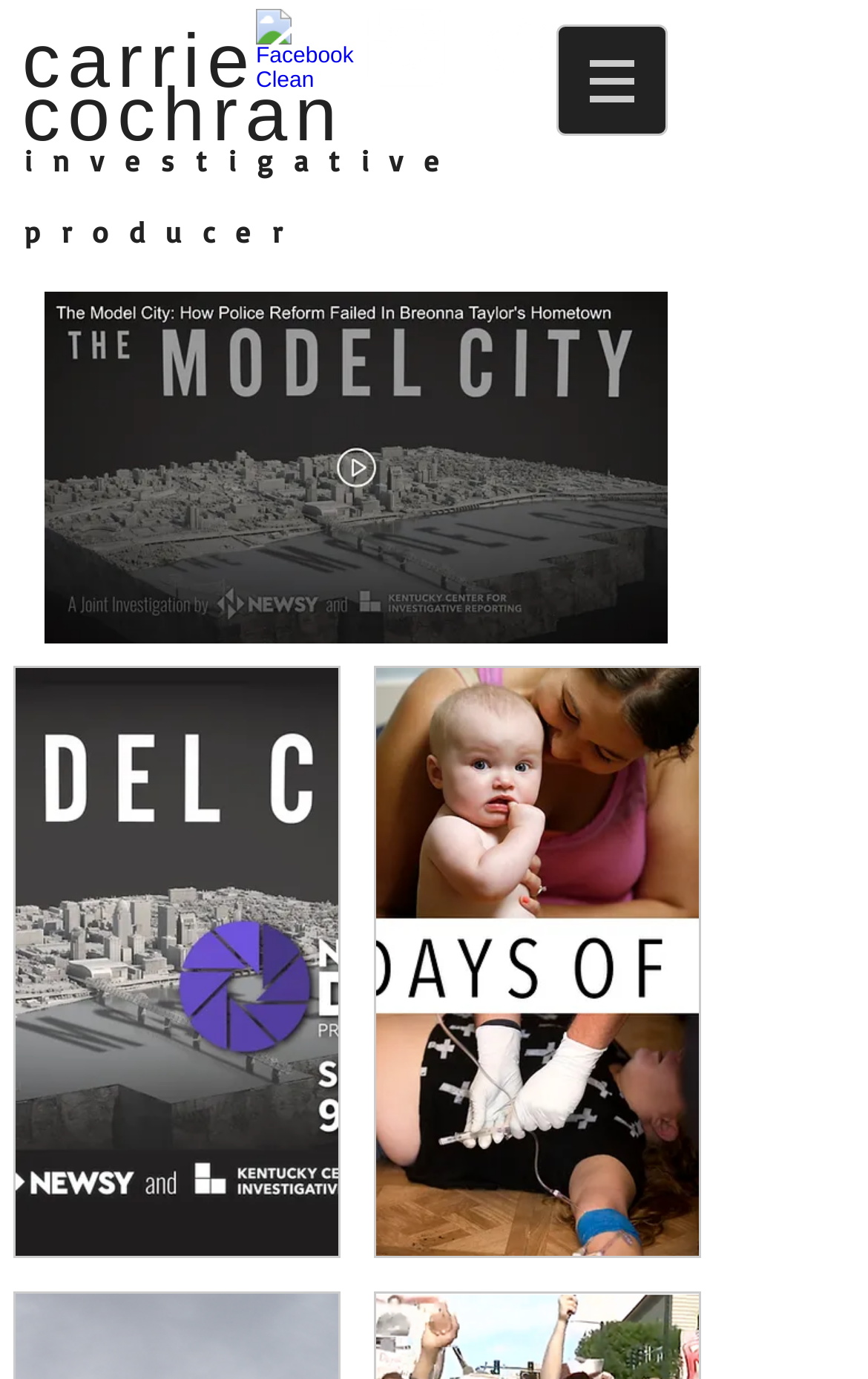How many social media links are on this webpage? Please answer the question using a single word or phrase based on the image.

4